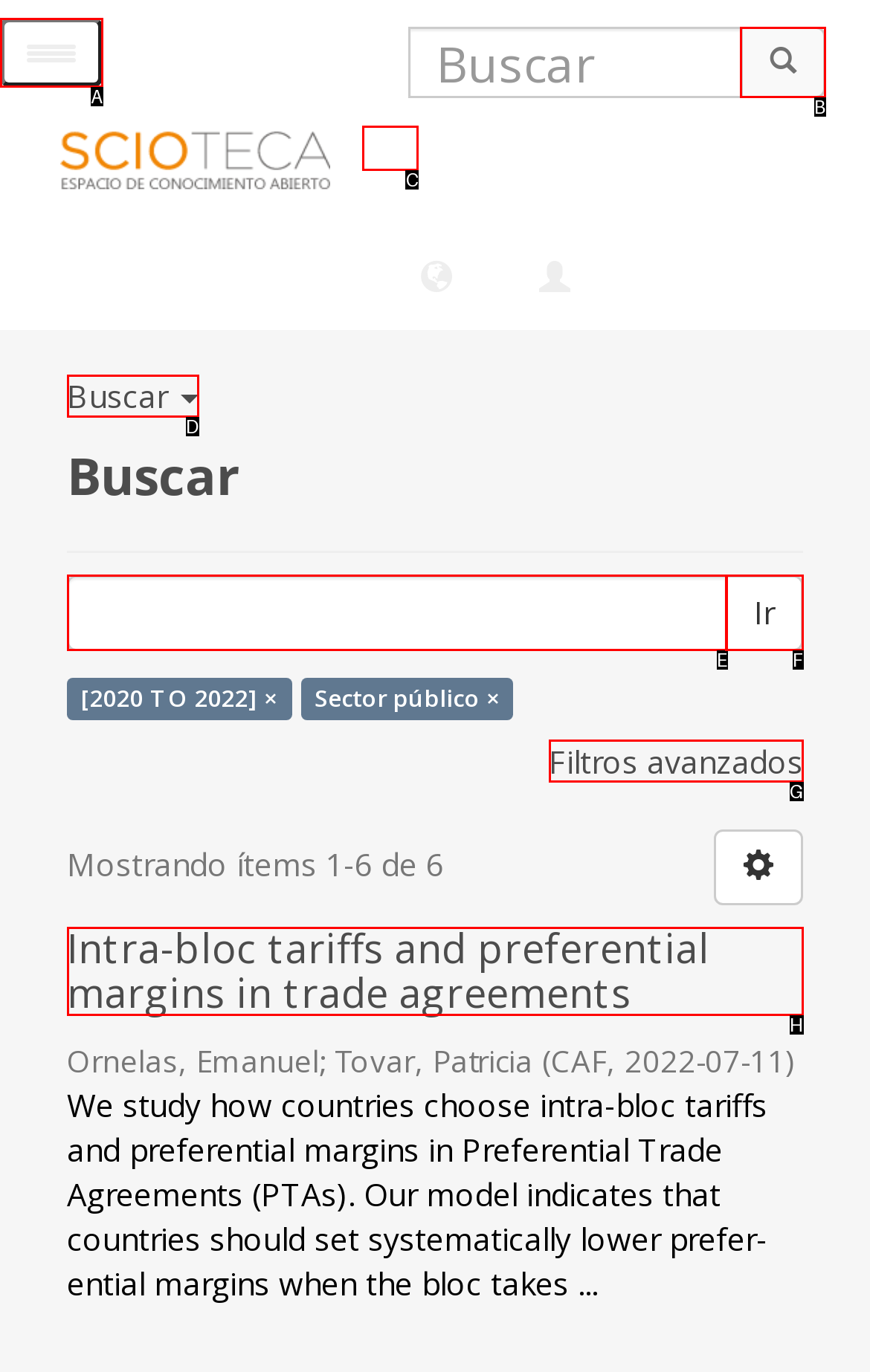Which UI element's letter should be clicked to achieve the task: Click the 'Ir' button
Provide the letter of the correct choice directly.

B